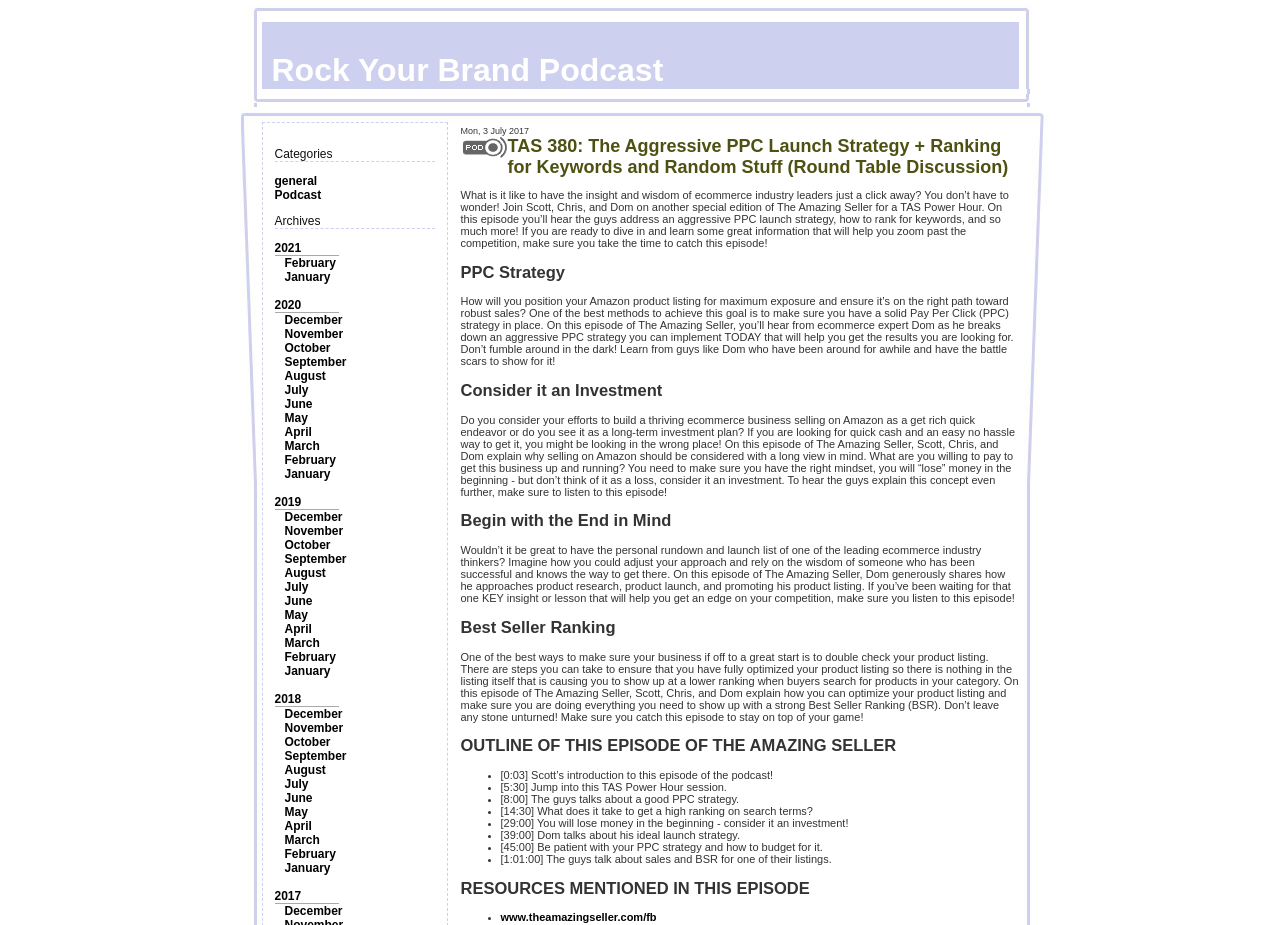Determine the bounding box coordinates (top-left x, top-left y, bottom-right x, bottom-right y) of the UI element described in the following text: Rock Your Brand Podcast

[0.181, 0.024, 0.819, 0.096]